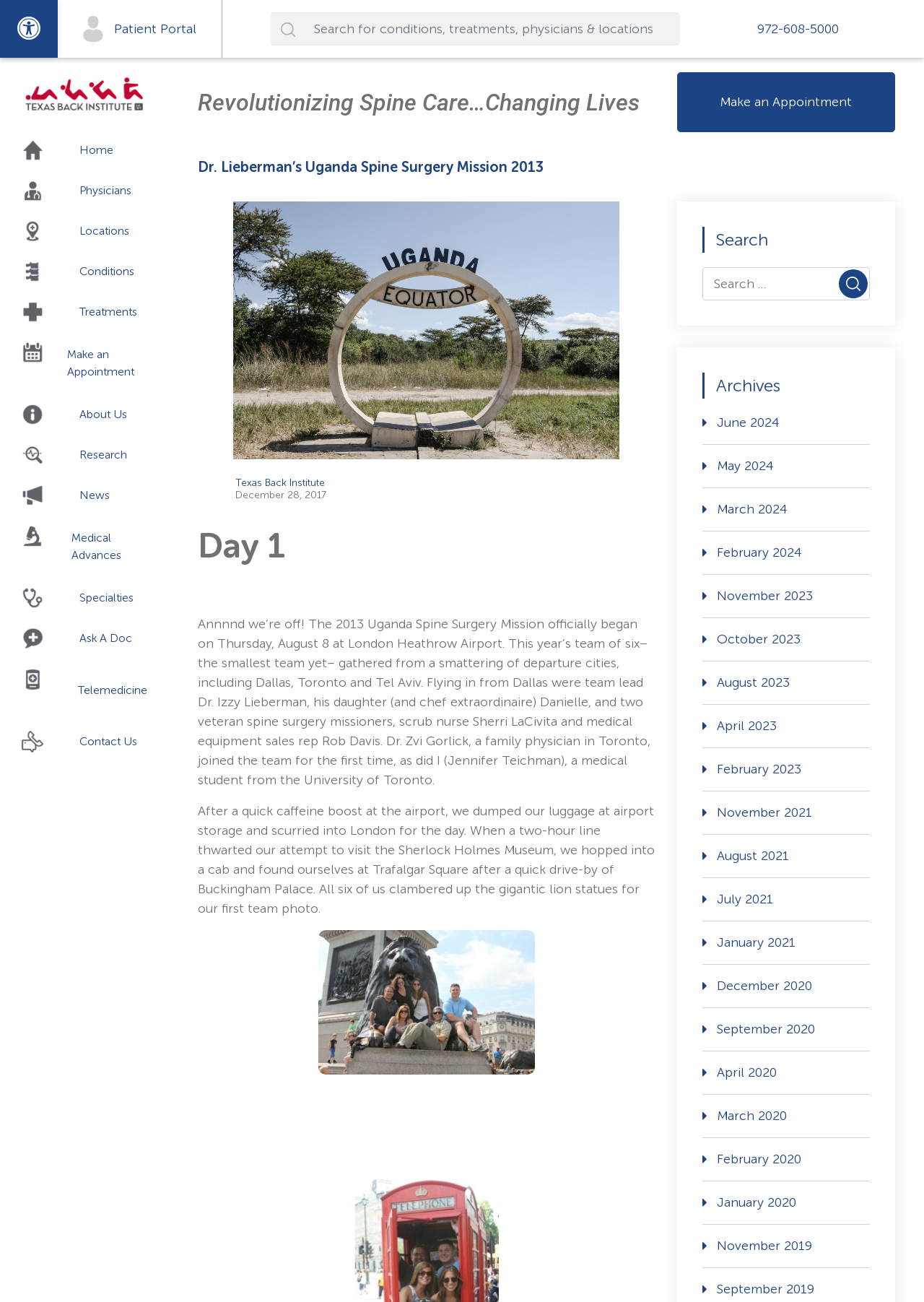Given the webpage screenshot and the description, determine the bounding box coordinates (top-left x, top-left y, bottom-right x, bottom-right y) that define the location of the UI element matching this description: LearnWorlds A New Day

None